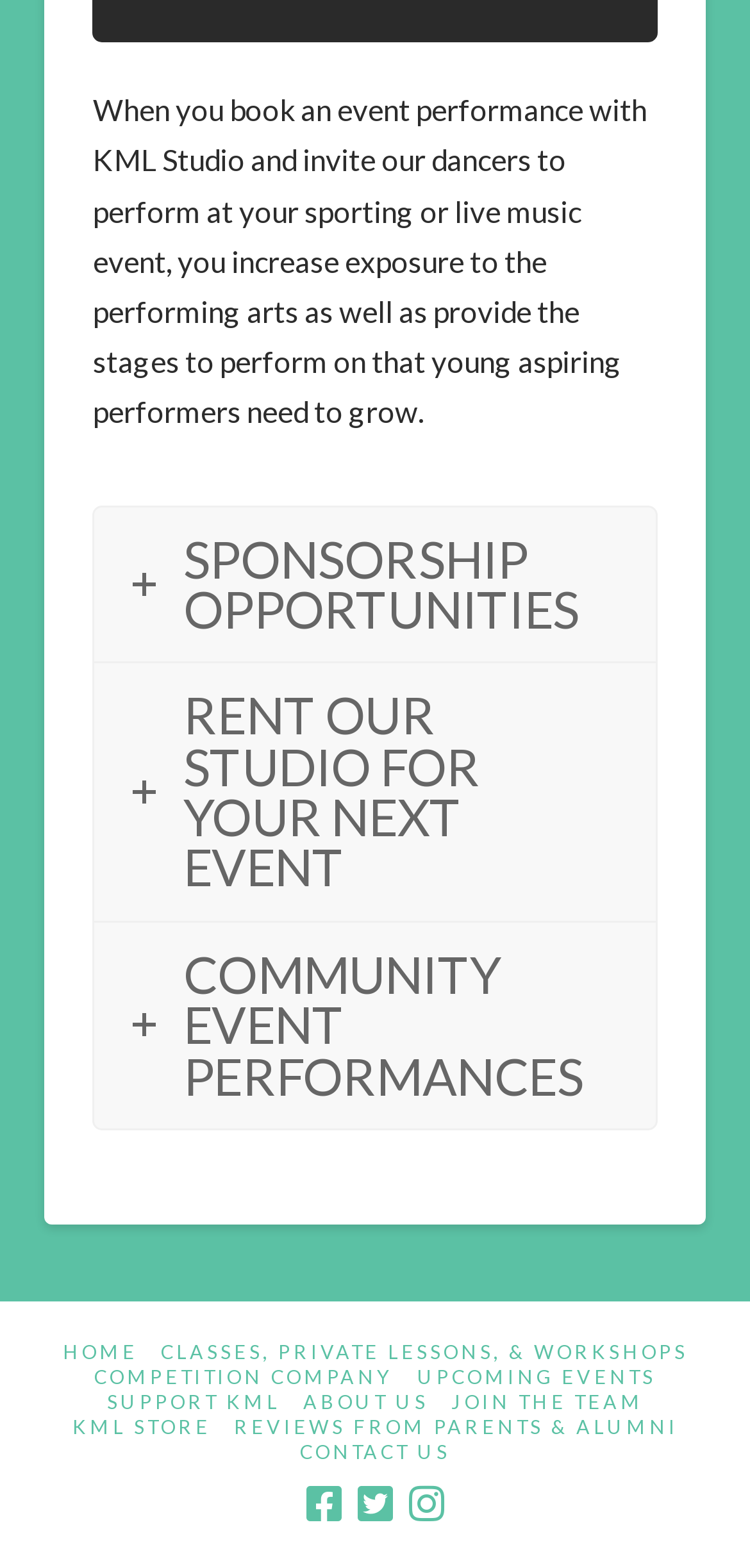Please determine the bounding box coordinates for the element that should be clicked to follow these instructions: "Learn about sponsorship opportunities".

[0.127, 0.323, 0.873, 0.422]